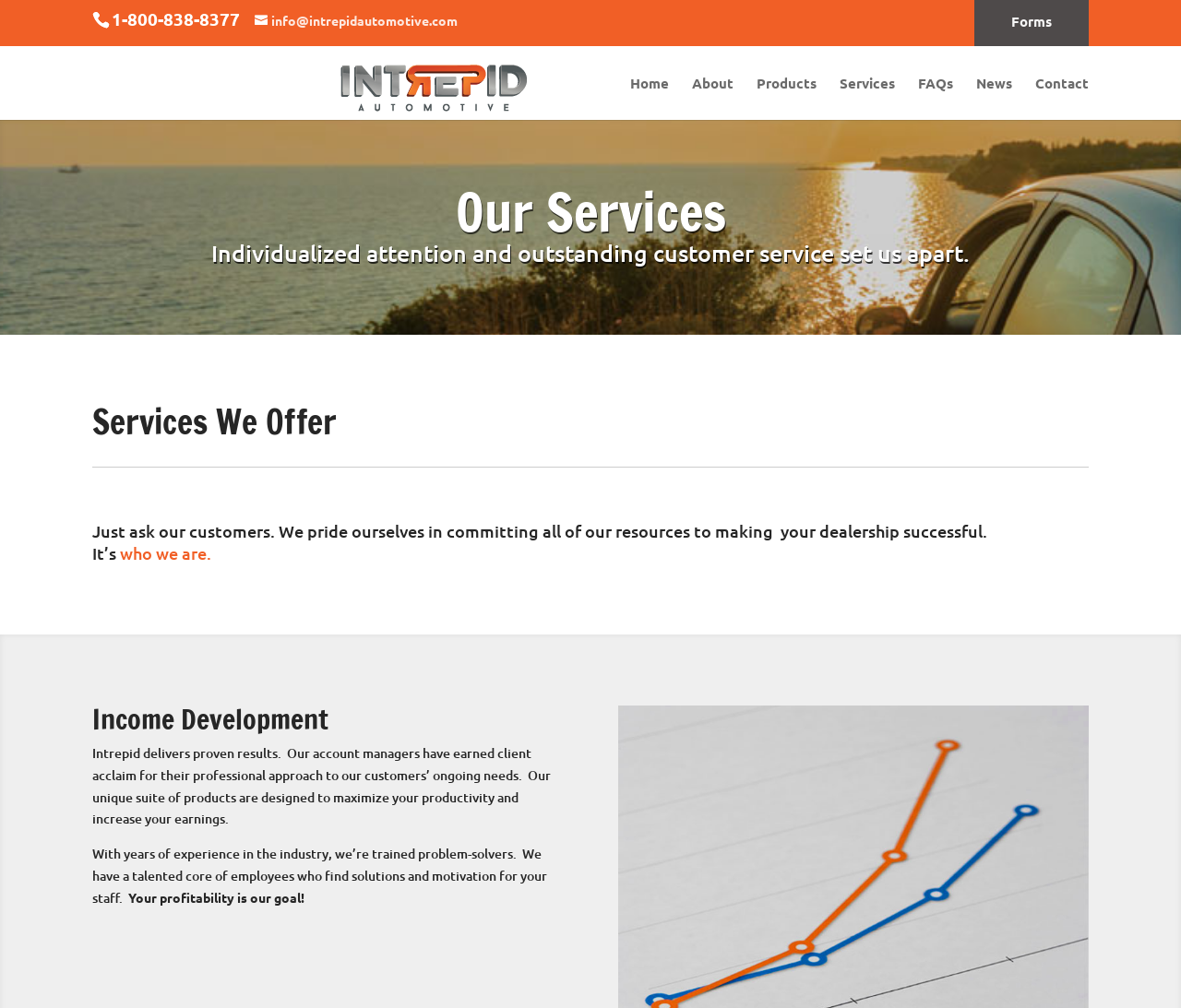Highlight the bounding box coordinates of the element that should be clicked to carry out the following instruction: "Visit the Home page". The coordinates must be given as four float numbers ranging from 0 to 1, i.e., [left, top, right, bottom].

[0.534, 0.076, 0.566, 0.119]